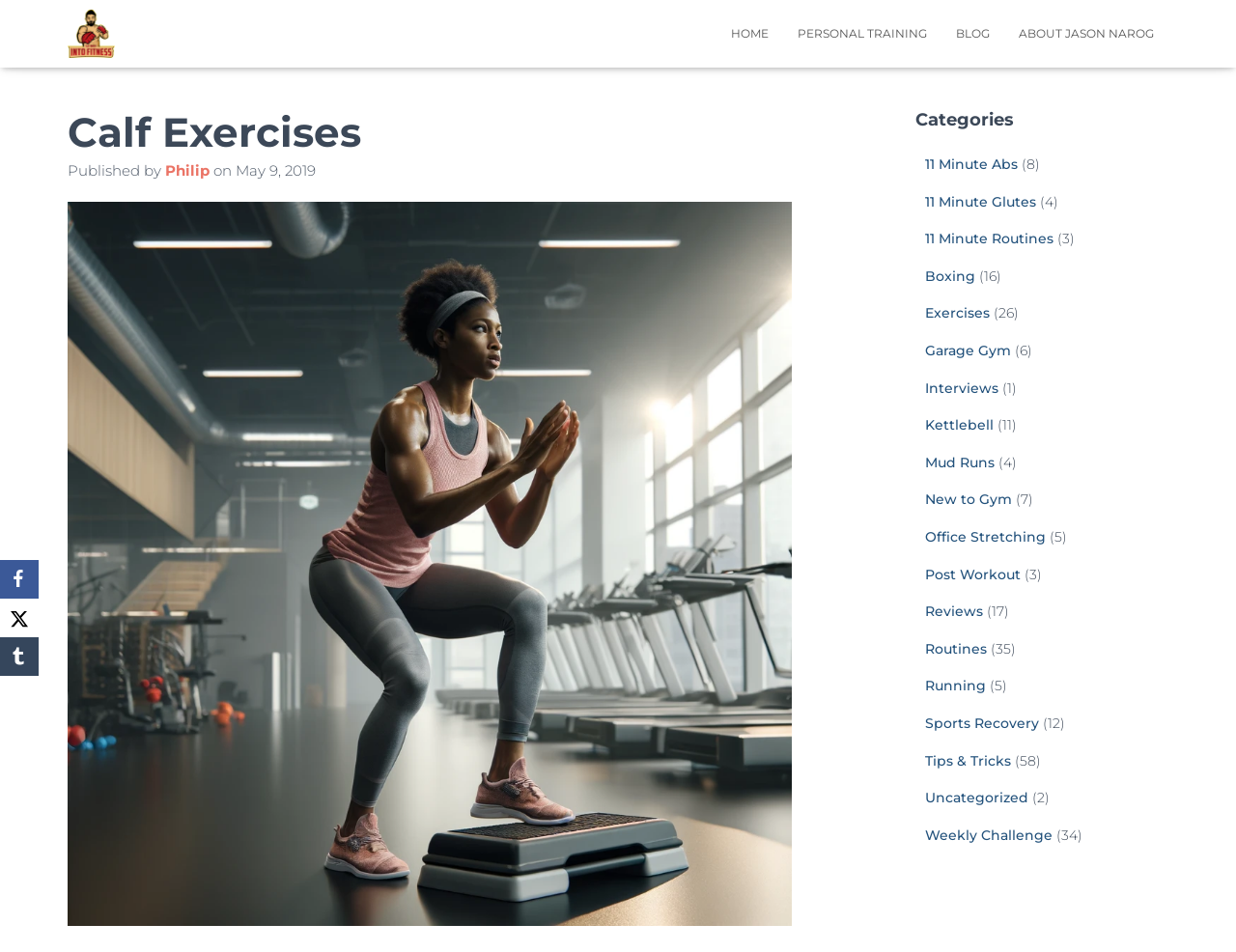Refer to the element description Routines and identify the corresponding bounding box in the screenshot. Format the coordinates as (top-left x, top-left y, bottom-right x, bottom-right y) with values in the range of 0 to 1.

[0.748, 0.672, 0.798, 0.69]